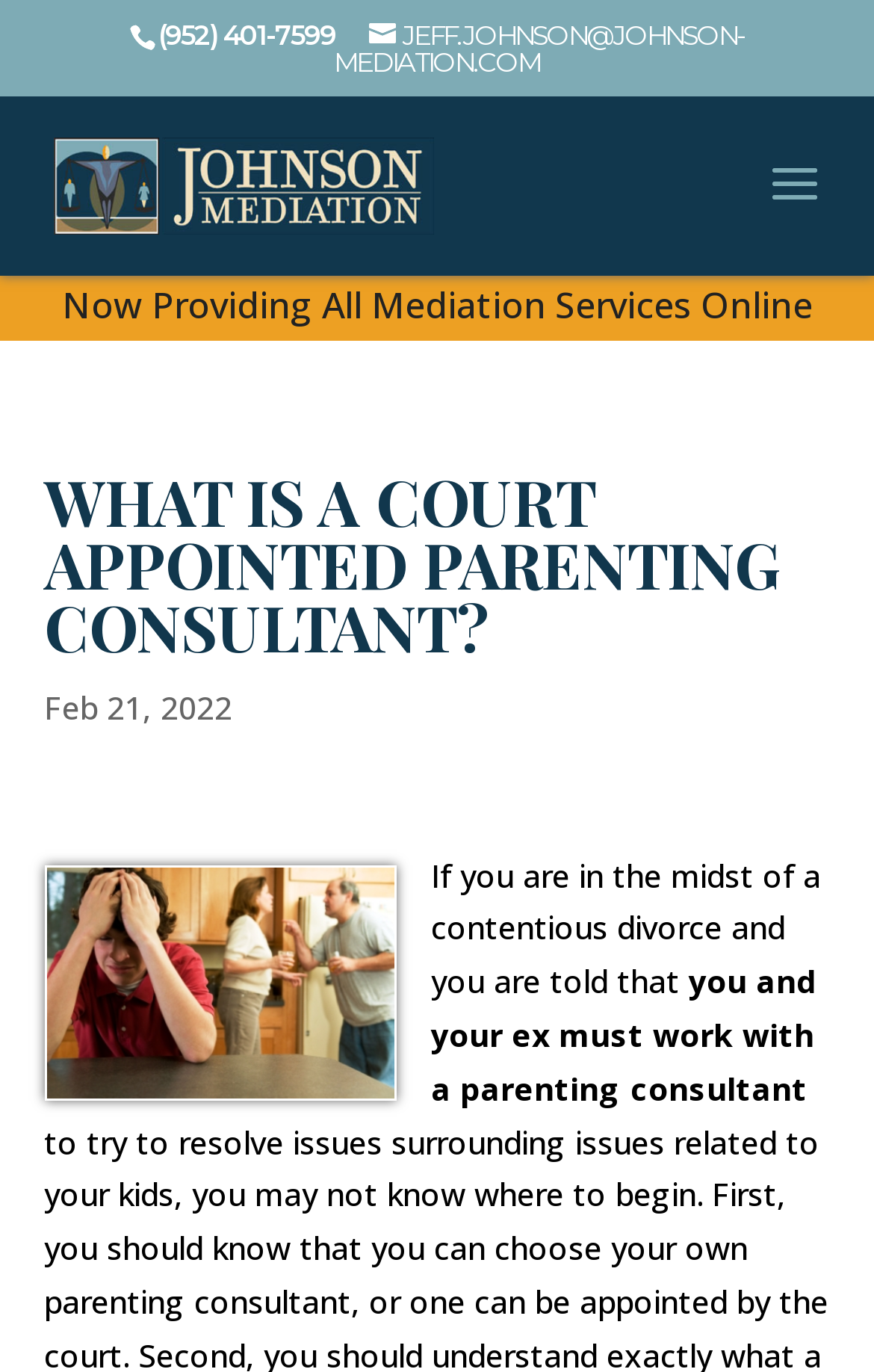Refer to the screenshot and give an in-depth answer to this question: What is the name of the company on the webpage?

I found the company name by looking at the link element with the bounding box coordinates [0.06, 0.119, 0.498, 0.148], which contains the text 'Johnson Mediation', and also by looking at the image element with the bounding box coordinates [0.06, 0.1, 0.498, 0.171], which has the same name.